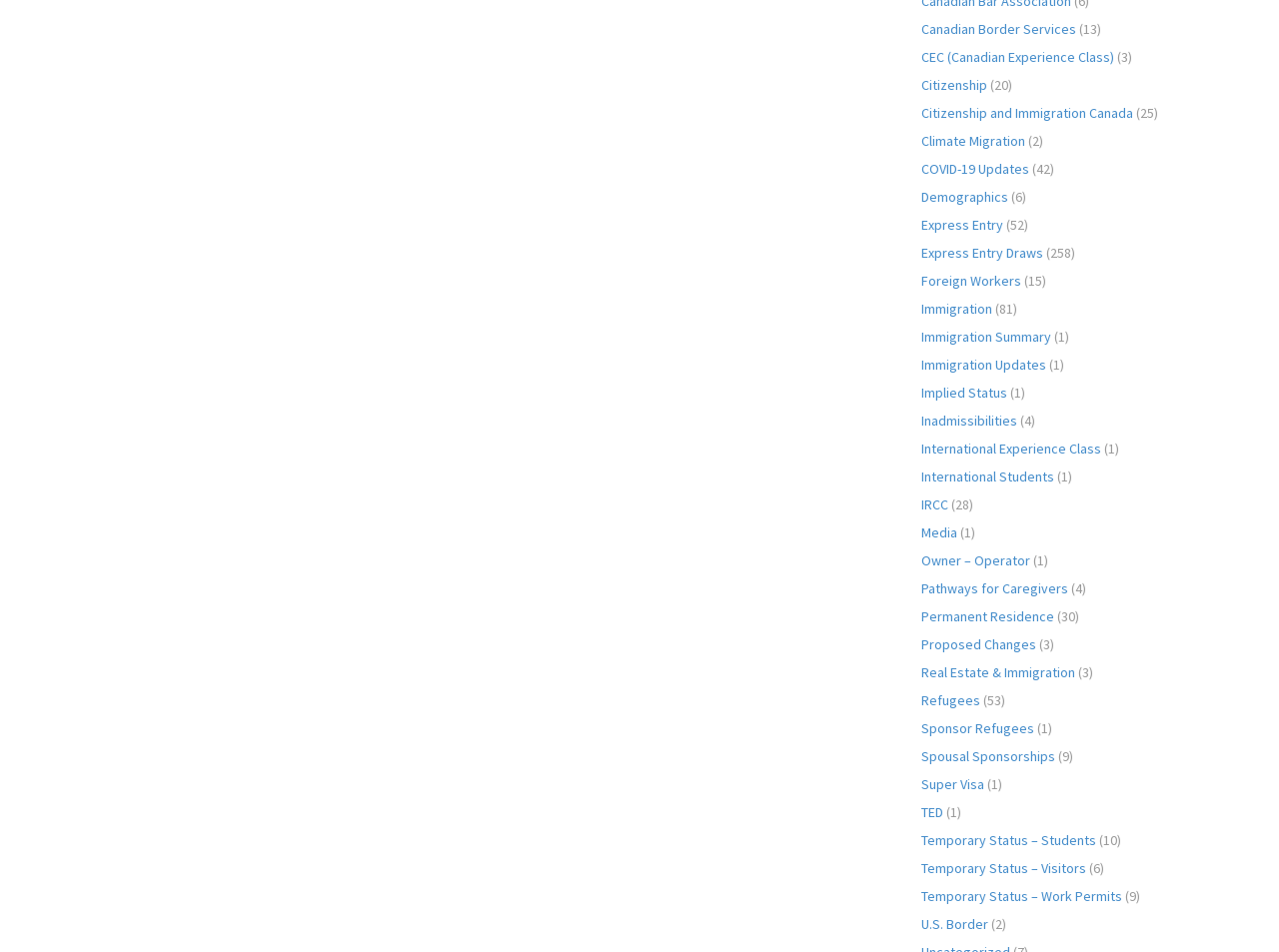Predict the bounding box for the UI component with the following description: "Proposed Changes".

[0.72, 0.668, 0.81, 0.687]